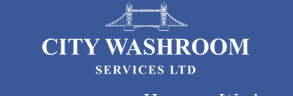What is depicted above the text in the logo?
Using the details from the image, give an elaborate explanation to answer the question.

The logo features a stylized graphic of a bridge above the text, which adds a touch of elegance and suggests a connection to urban services, reinforcing the brand's commitment to professional washroom services.